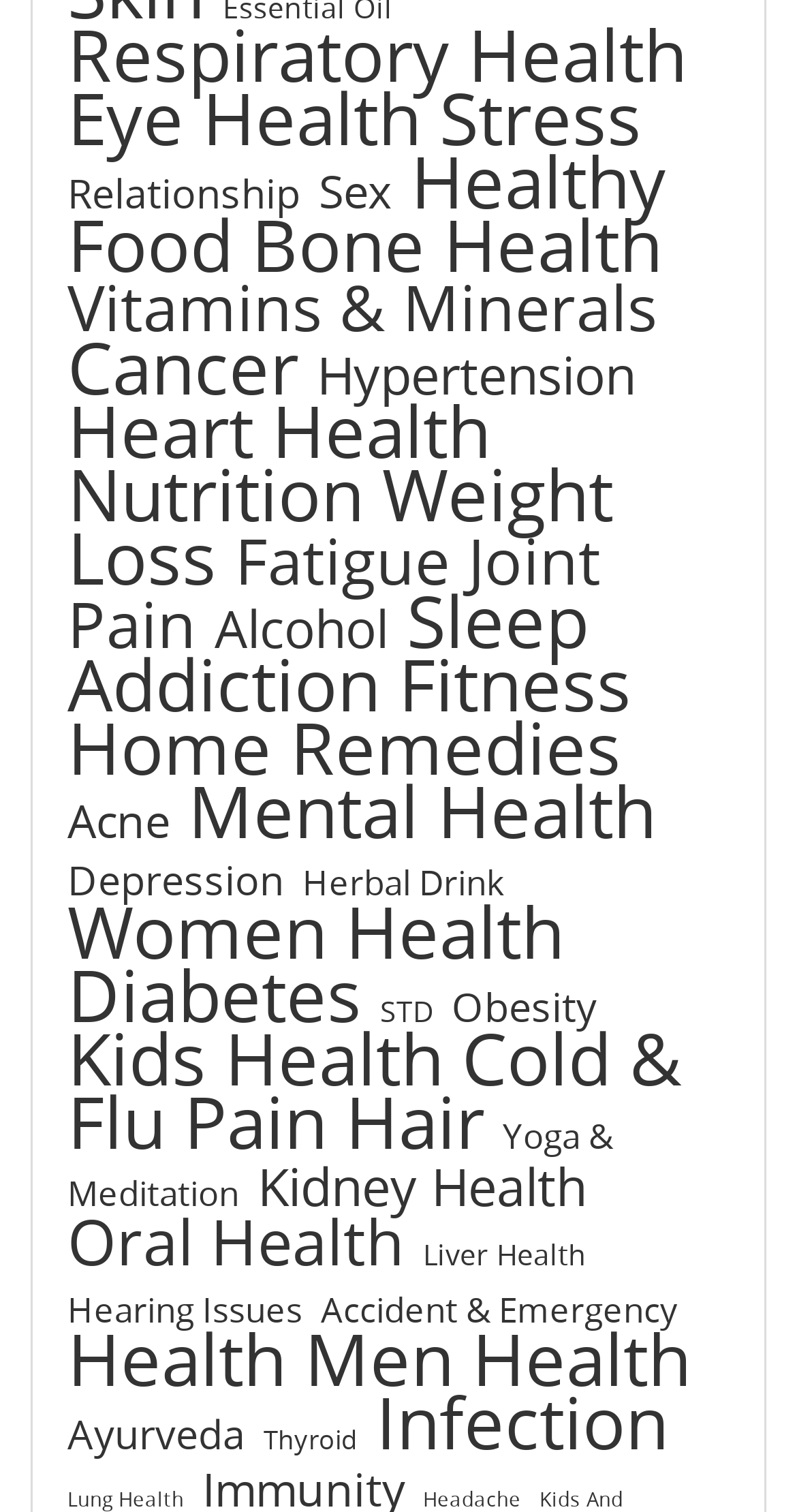Specify the bounding box coordinates of the element's region that should be clicked to achieve the following instruction: "View Healthy Food options". The bounding box coordinates consist of four float numbers between 0 and 1, in the format [left, top, right, bottom].

[0.085, 0.088, 0.836, 0.194]